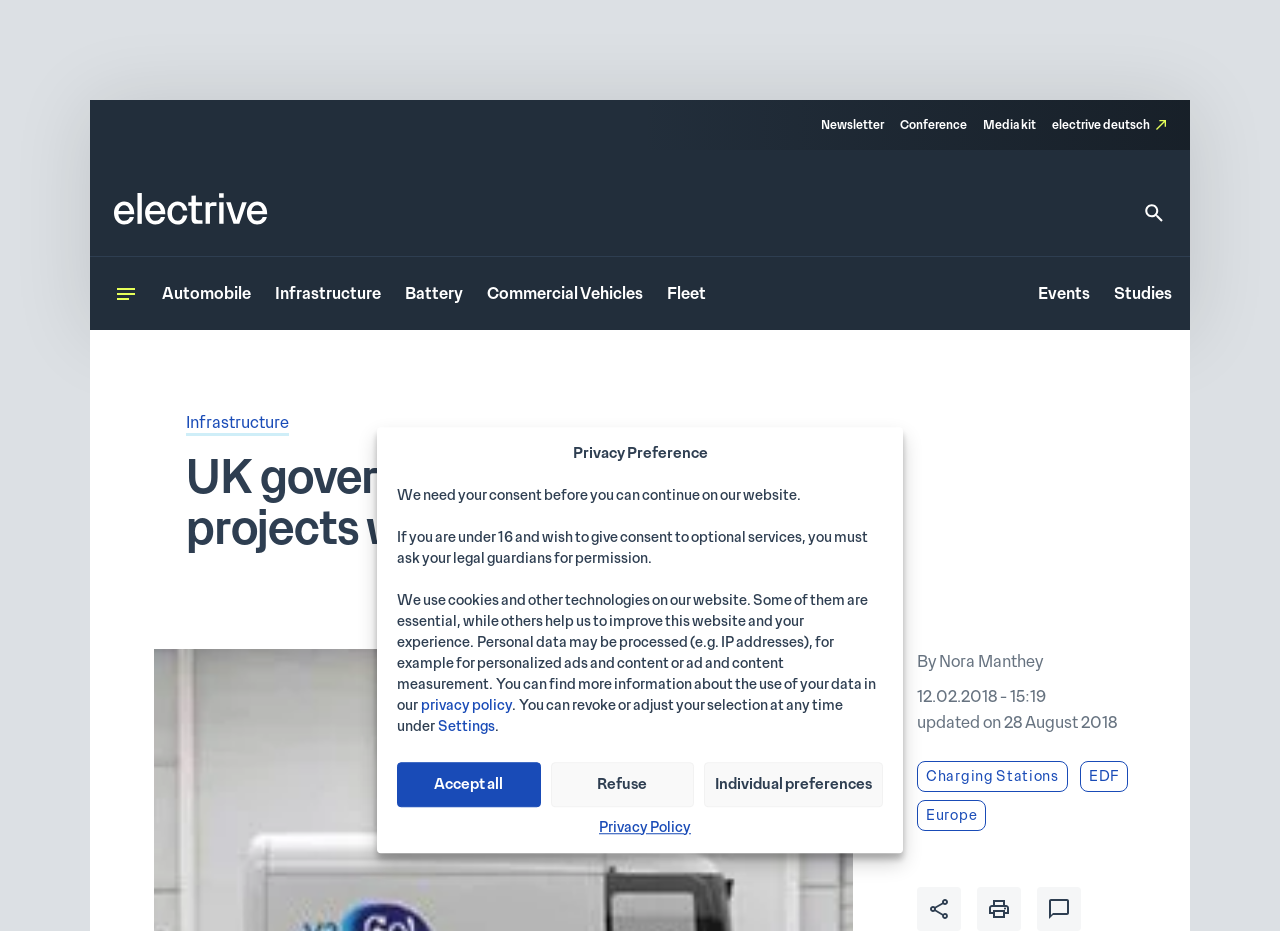What is the website about?
Analyze the image and provide a thorough answer to the question.

Based on the links and categories on the webpage, such as 'Automobile', 'Infrastructure', 'Battery', and 'Commercial Vehicles', it appears that the website is focused on electric vehicles and related topics.